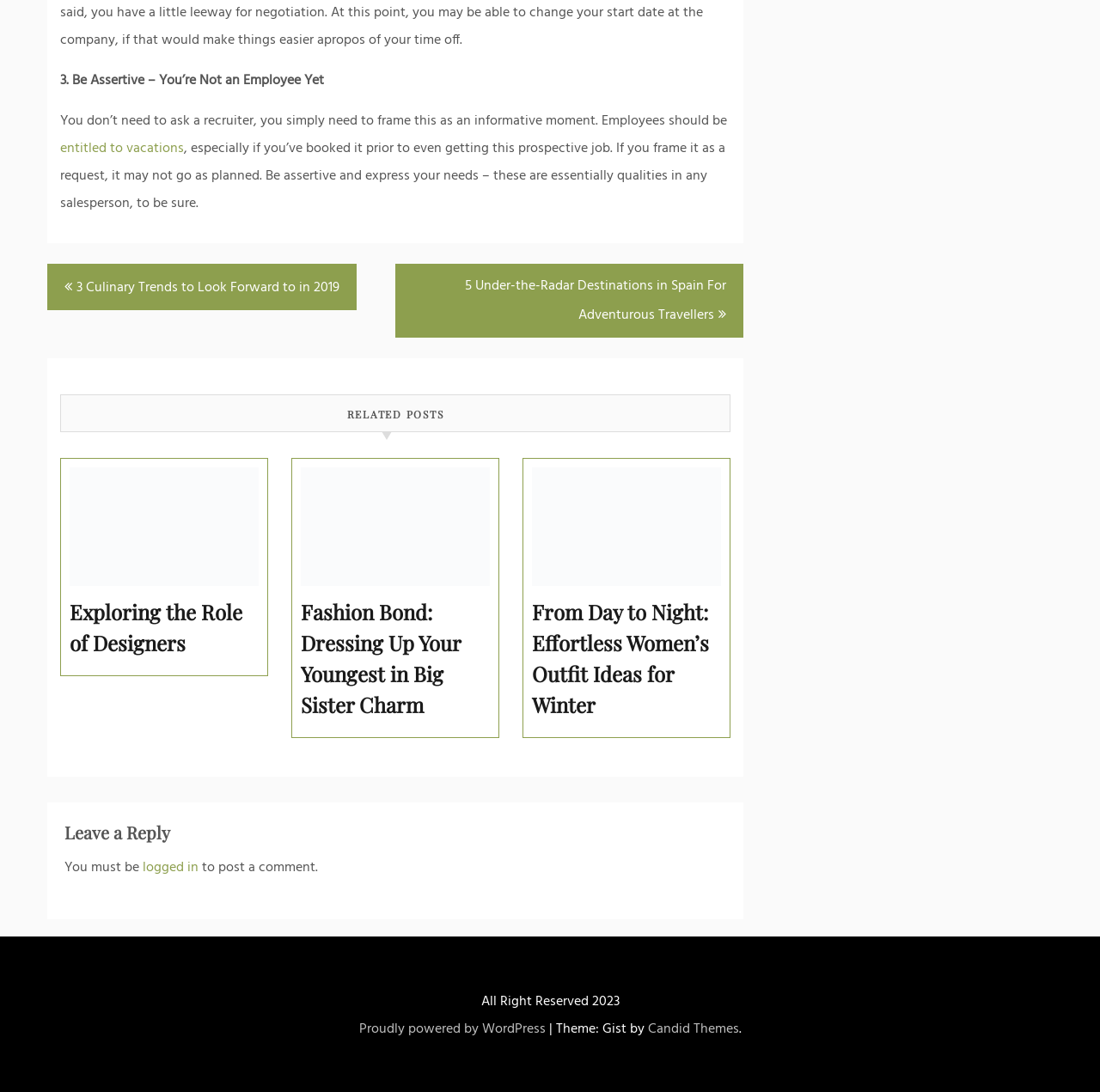Can you look at the image and give a comprehensive answer to the question:
What is the purpose of the 'Leave a Reply' section?

The 'Leave a Reply' section is likely a comment box where users can input their thoughts or responses to the post. The text 'You must be logged in to post a comment' suggests that users need to be logged in to leave a comment.